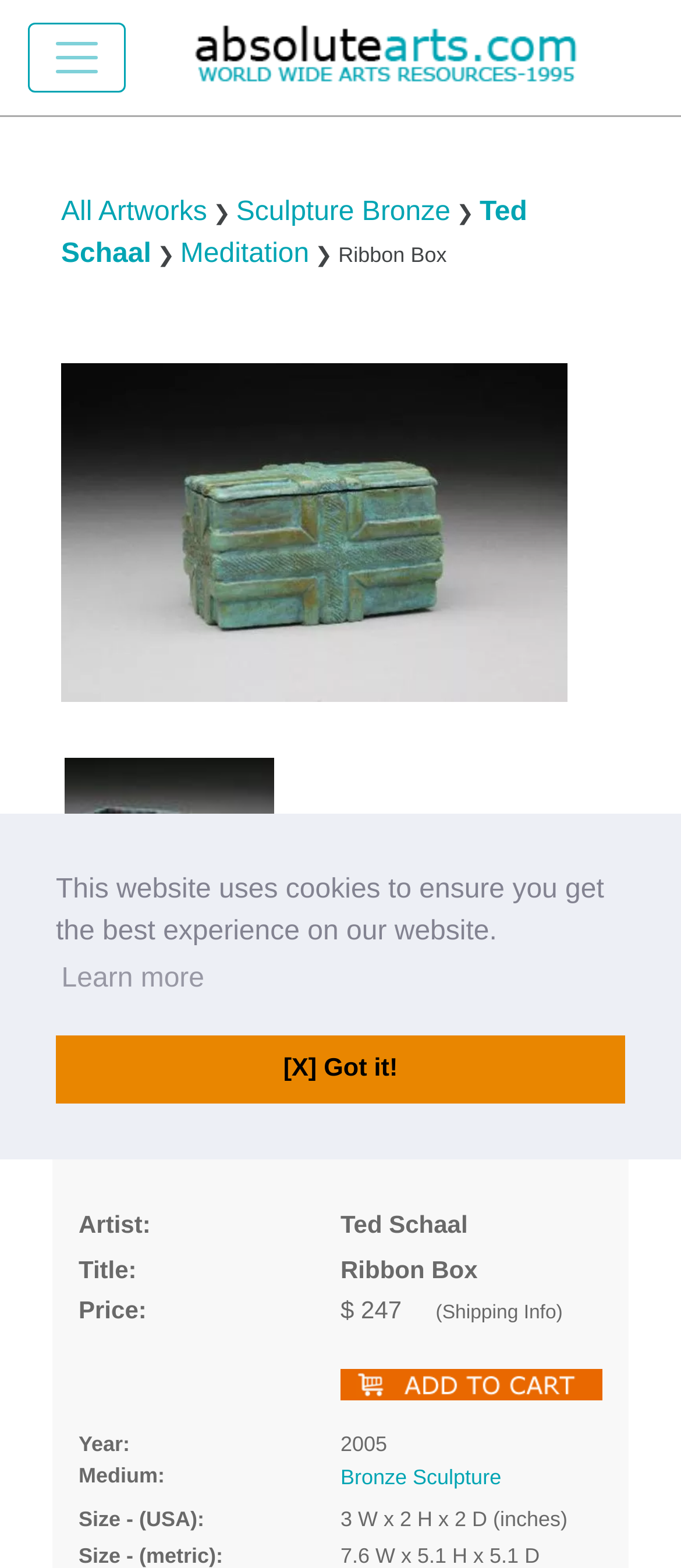Please provide a one-word or short phrase answer to the question:
What is the size of the artwork in inches?

3 W x 2 H x 2 D